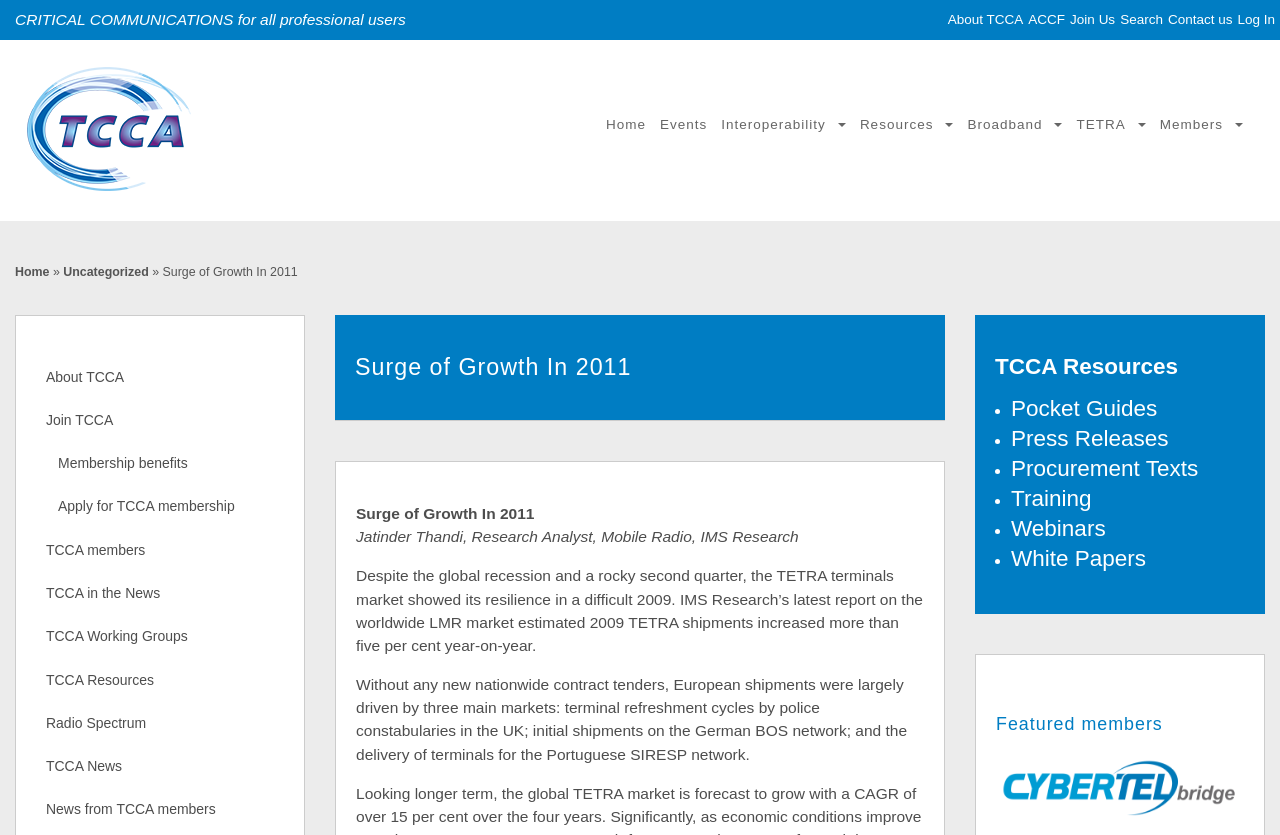Locate the bounding box coordinates of the clickable region necessary to complete the following instruction: "Read more about TETRA". Provide the coordinates in the format of four float numbers between 0 and 1, i.e., [left, top, right, bottom].

[0.837, 0.108, 0.899, 0.192]